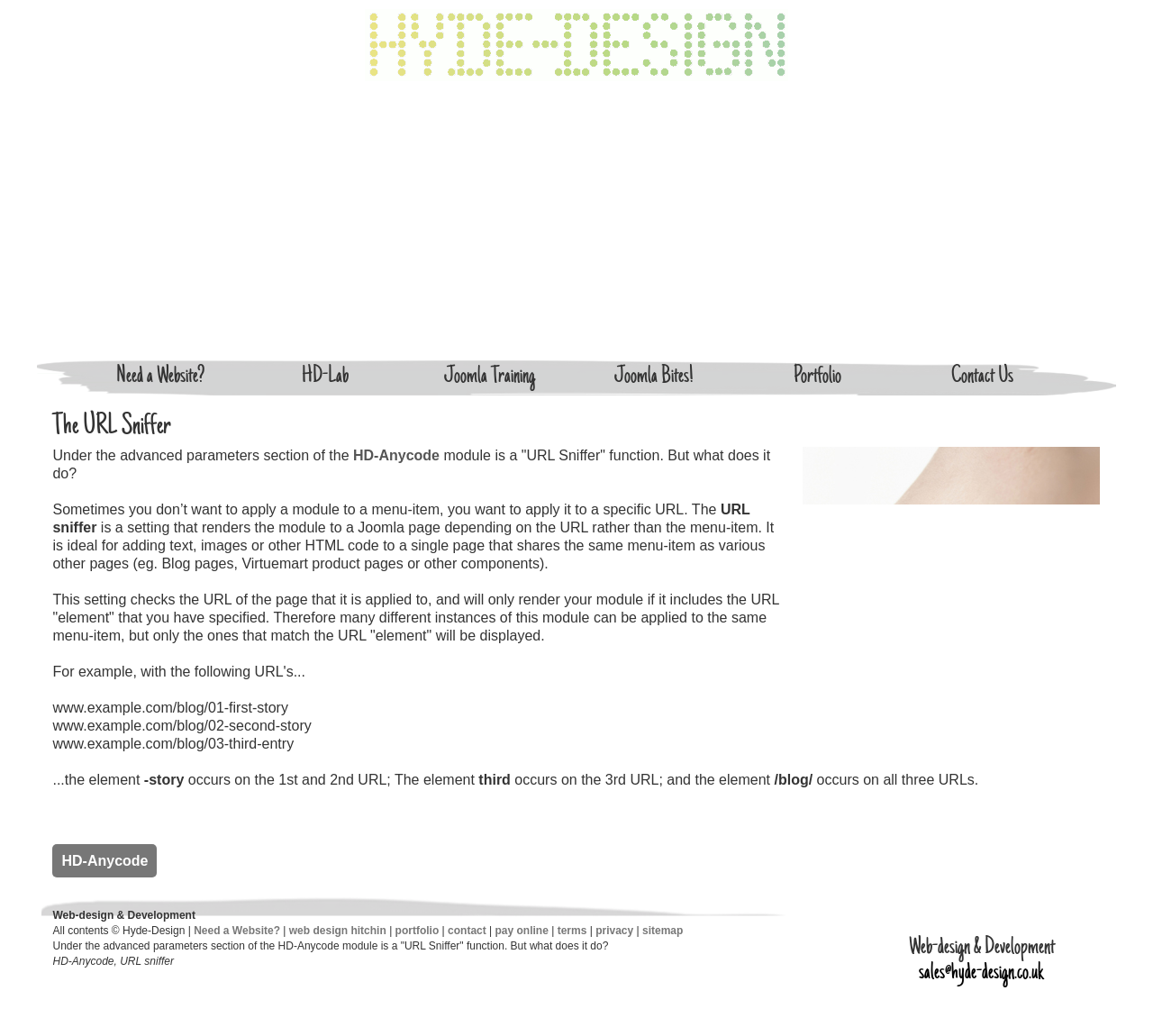Identify the coordinates of the bounding box for the element that must be clicked to accomplish the instruction: "Click on 'Need a Website?'".

[0.101, 0.351, 0.178, 0.376]